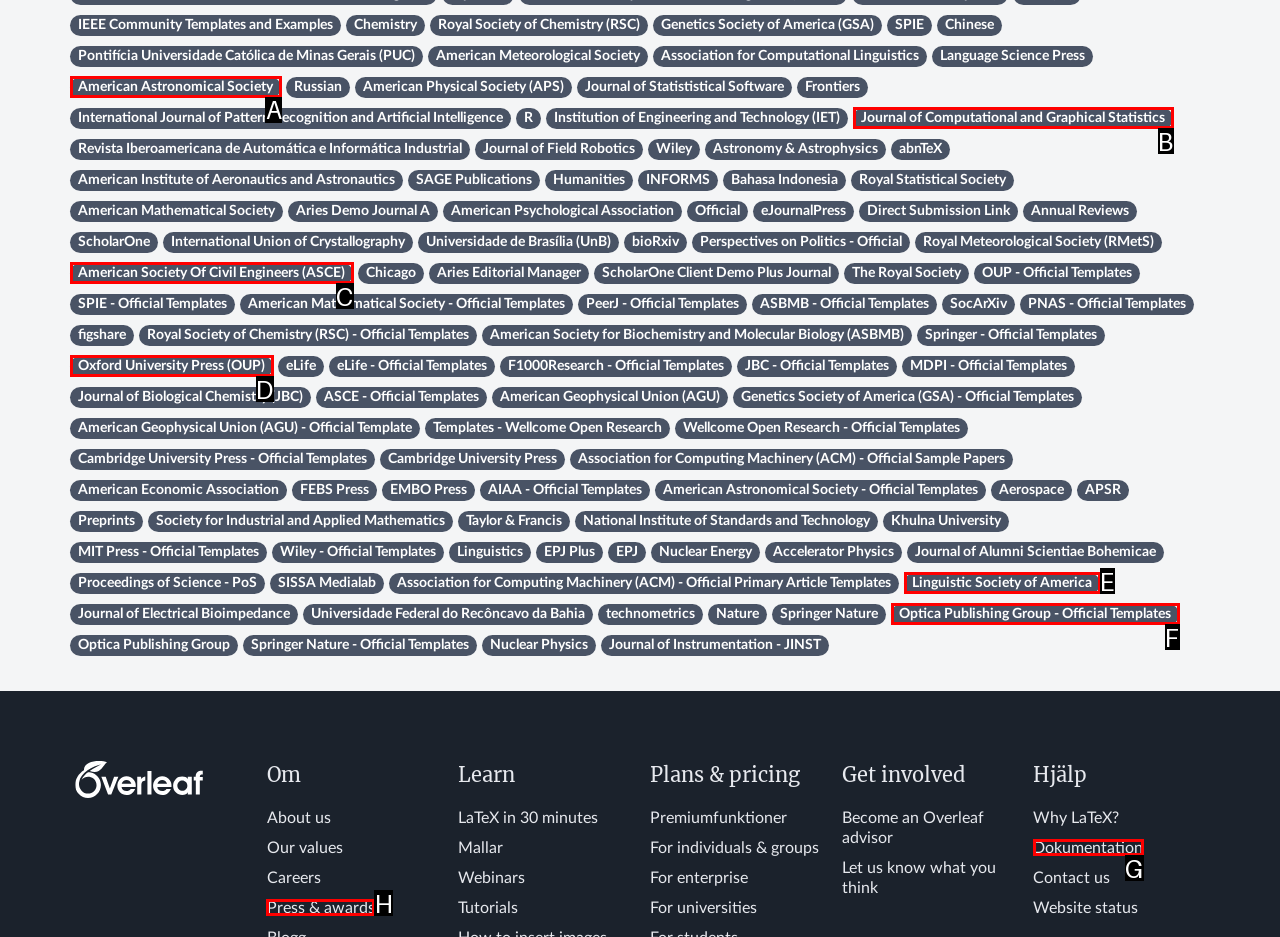Tell me which option I should click to complete the following task: Search for articles Answer with the option's letter from the given choices directly.

None